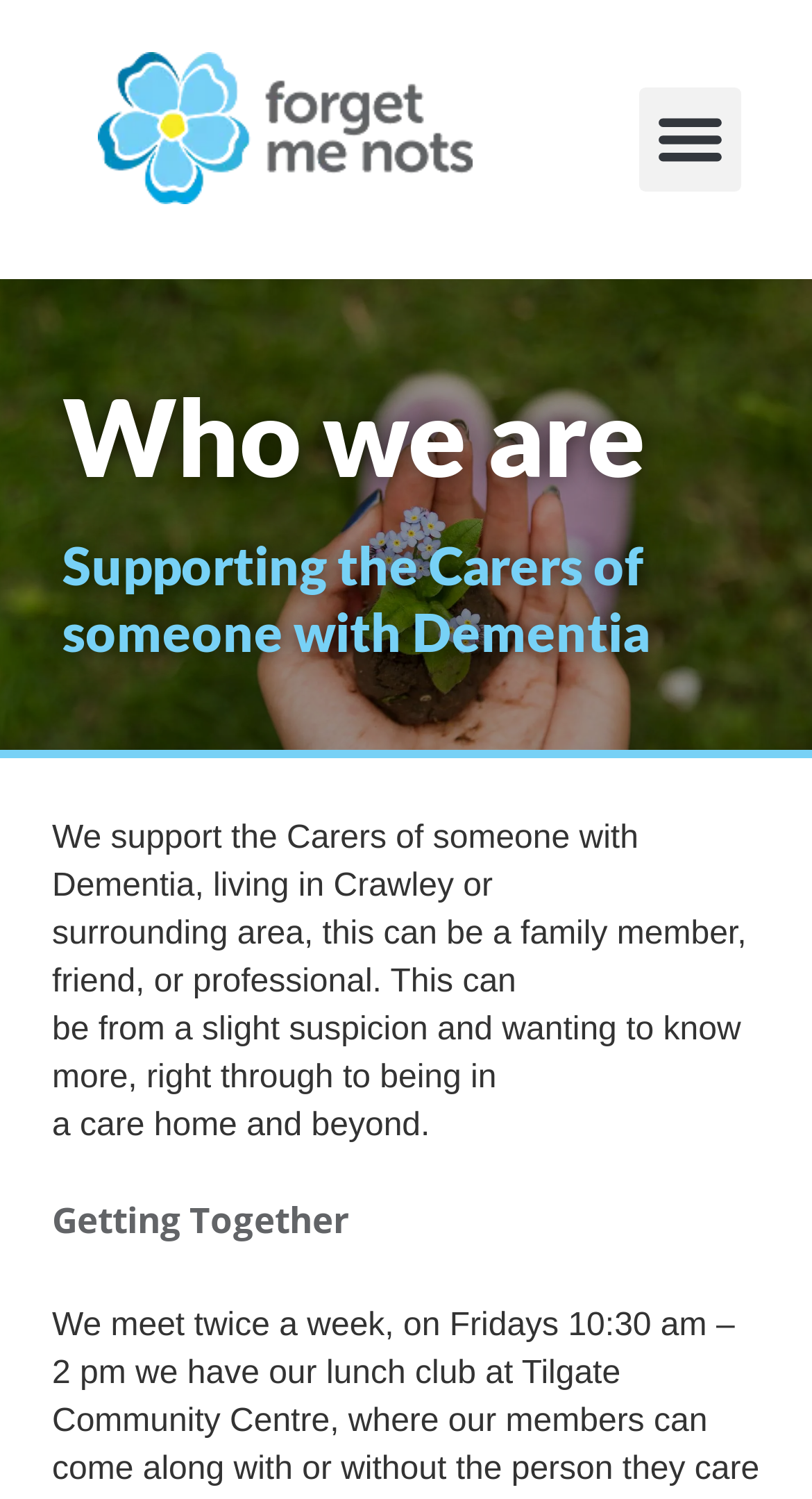What is the principal heading displayed on the webpage?

Who we are